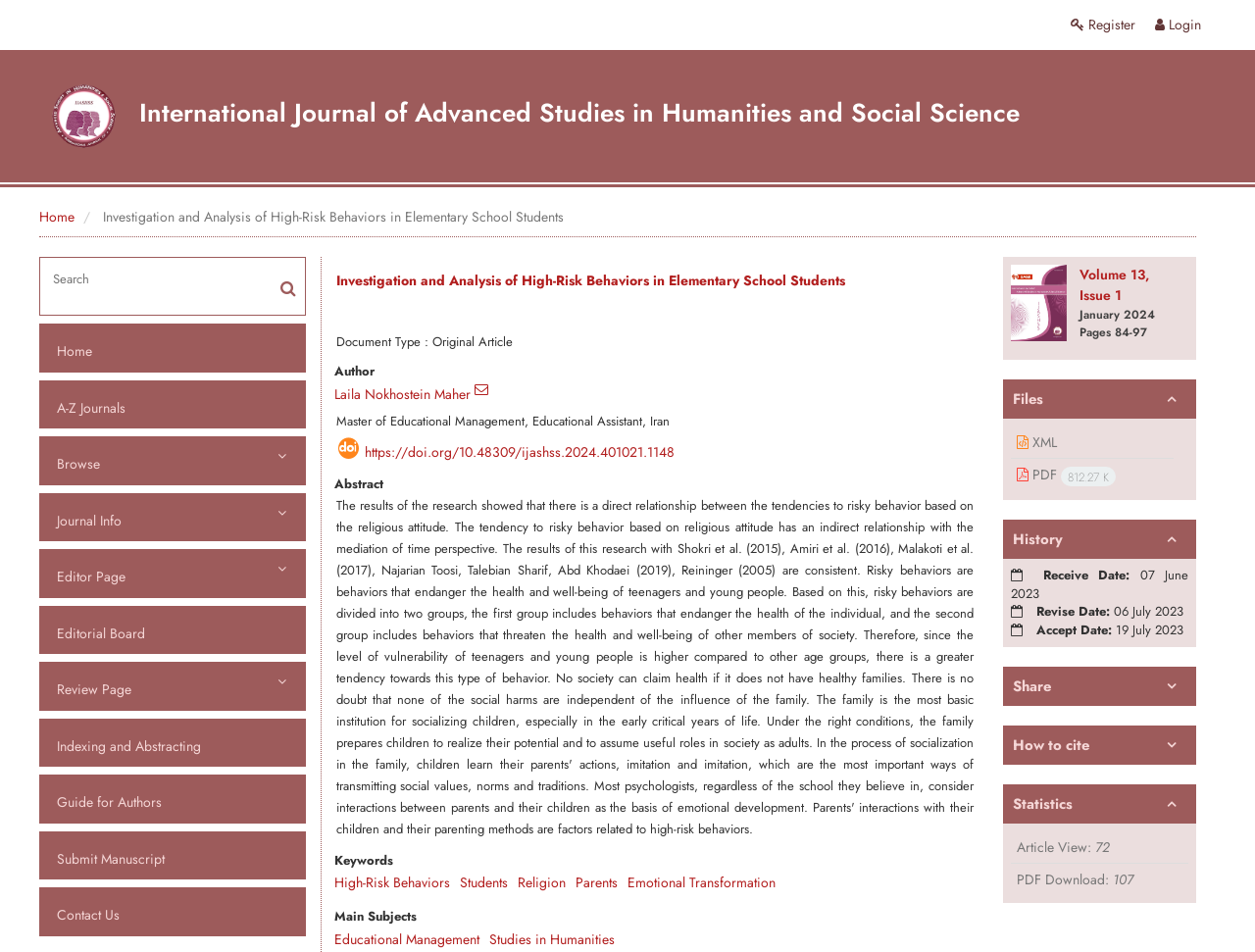Answer the question below in one word or phrase:
How many times has the article been viewed?

72